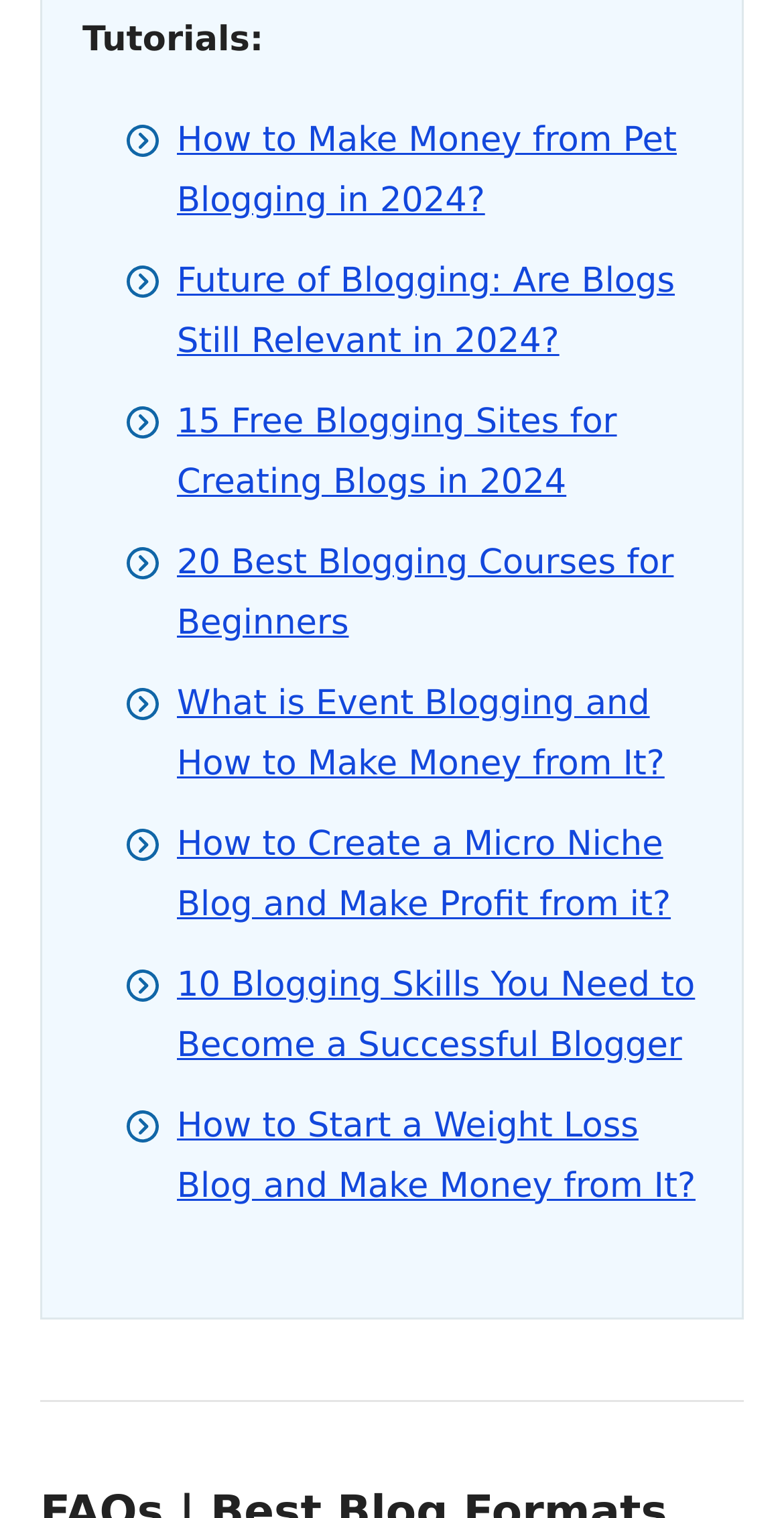Respond with a single word or phrase for the following question: 
What is the topic of the first link?

Pet Blogging